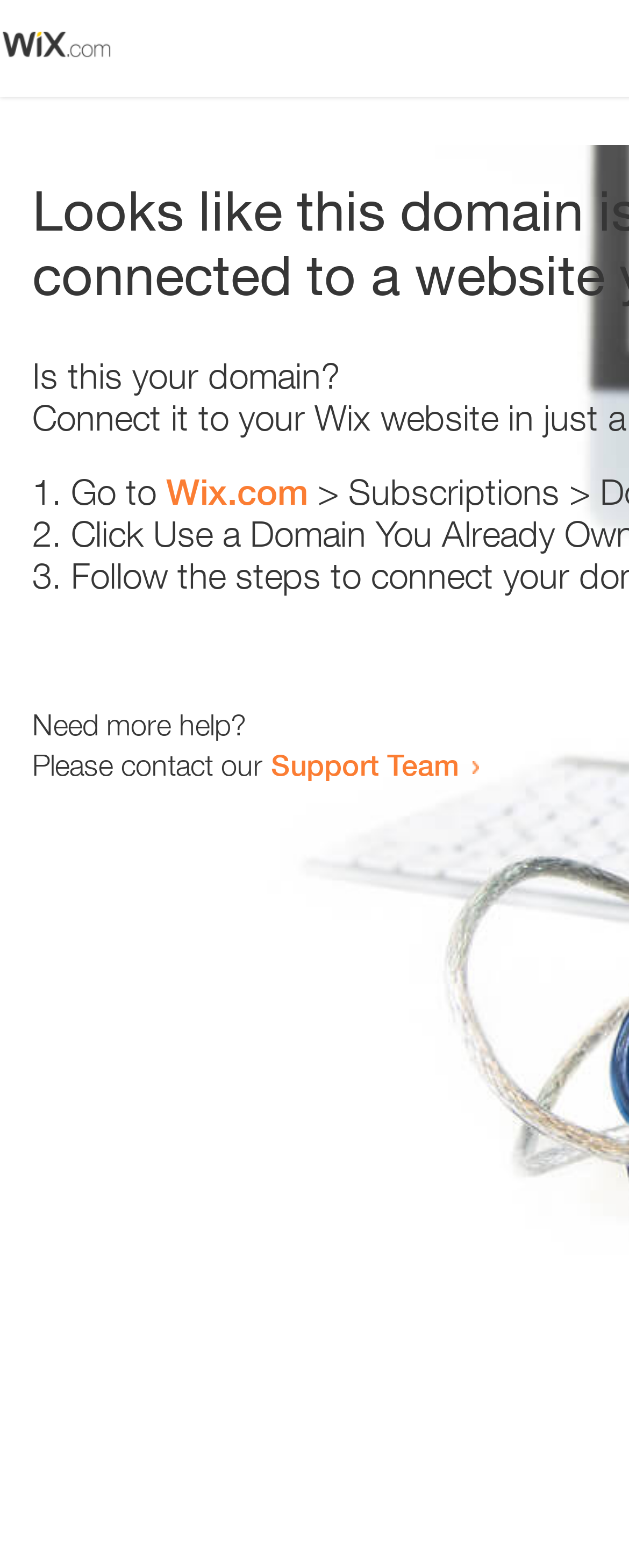Please provide a brief answer to the following inquiry using a single word or phrase:
What is the domain being referred to?

Wix.com